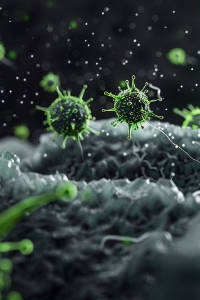What is the date of the accompanying article?
Please provide a comprehensive answer to the question based on the webpage screenshot.

The caption provides the date of the accompanying article, which is April 25, 2024, indicating when the article was published or released.